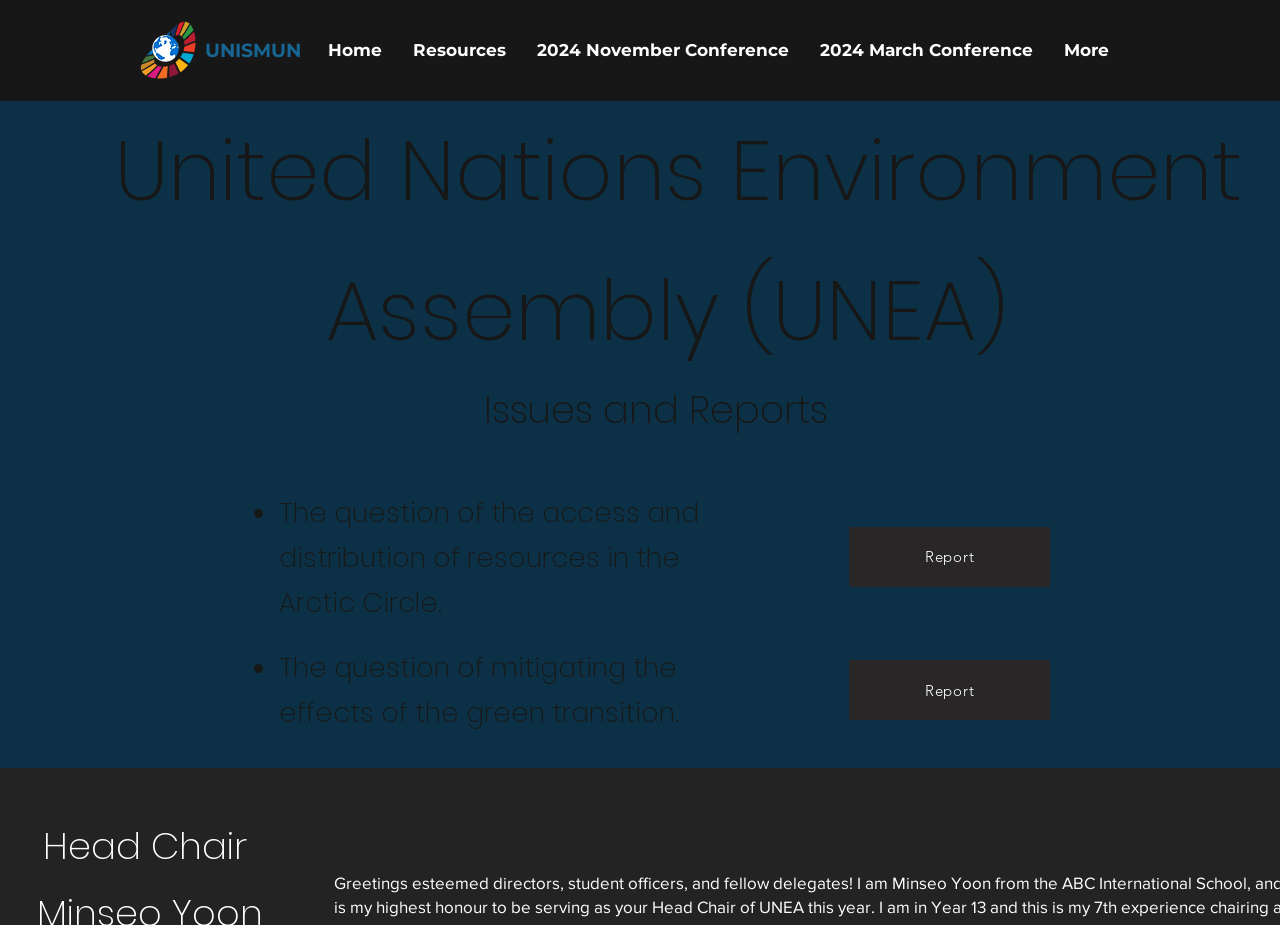Please find and report the bounding box coordinates of the element to click in order to perform the following action: "go to home page". The coordinates should be expressed as four float numbers between 0 and 1, in the format [left, top, right, bottom].

[0.245, 0.035, 0.31, 0.074]